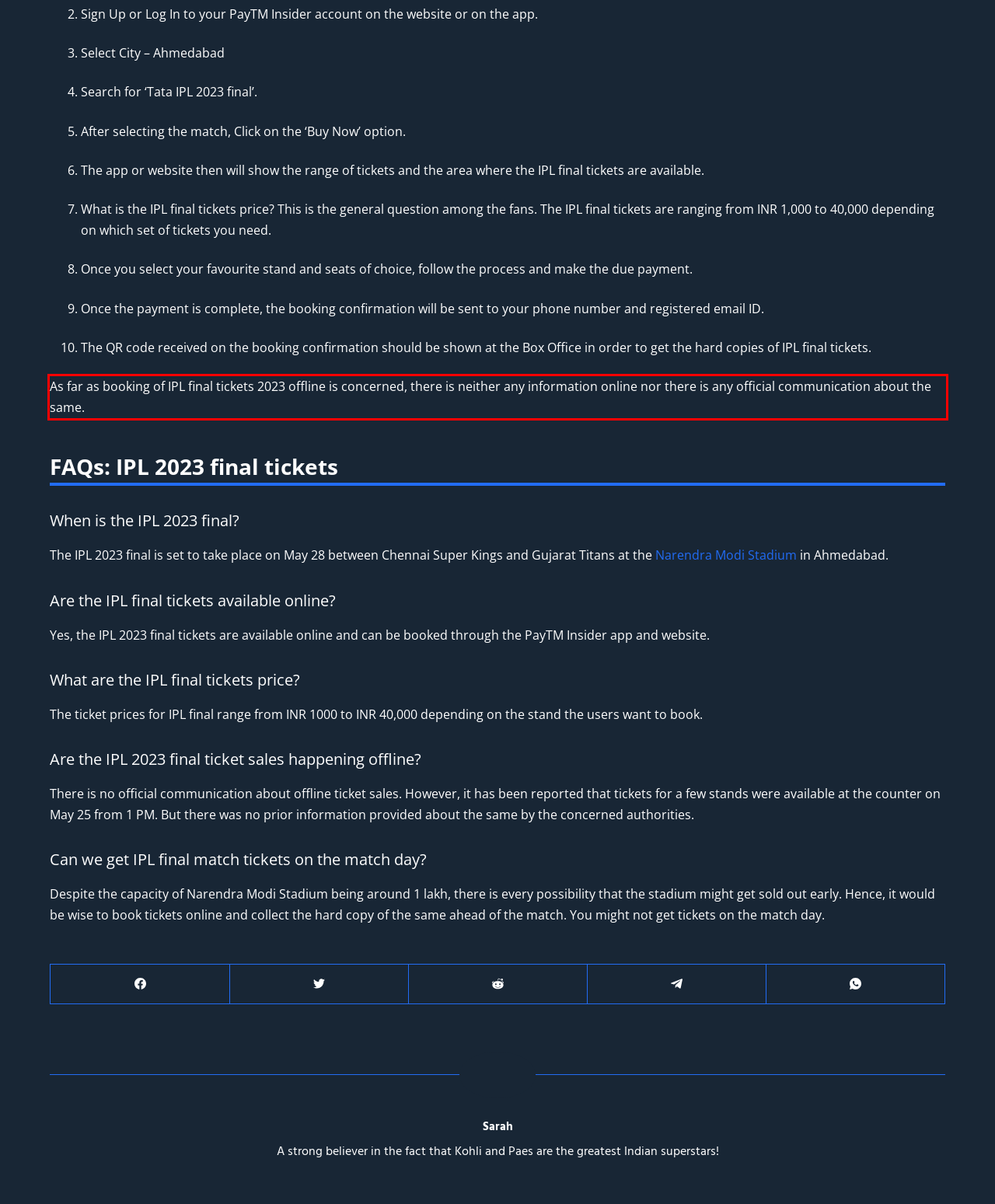Analyze the screenshot of a webpage where a red rectangle is bounding a UI element. Extract and generate the text content within this red bounding box.

As far as booking of IPL final tickets 2023 offline is concerned, there is neither any information online nor there is any official communication about the same.